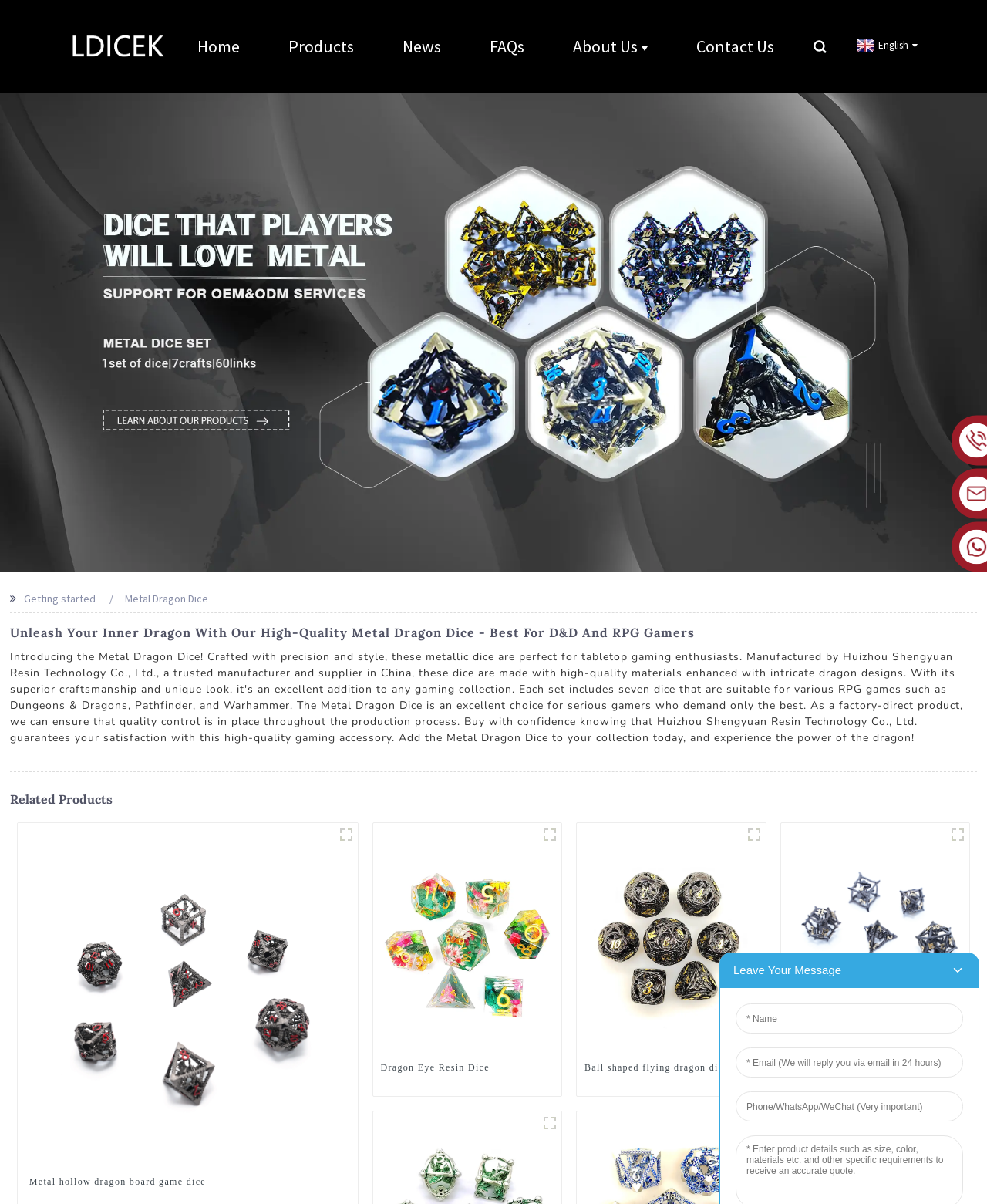Identify the bounding box coordinates of the region that needs to be clicked to carry out this instruction: "Download MT5 platform". Provide these coordinates as four float numbers ranging from 0 to 1, i.e., [left, top, right, bottom].

None